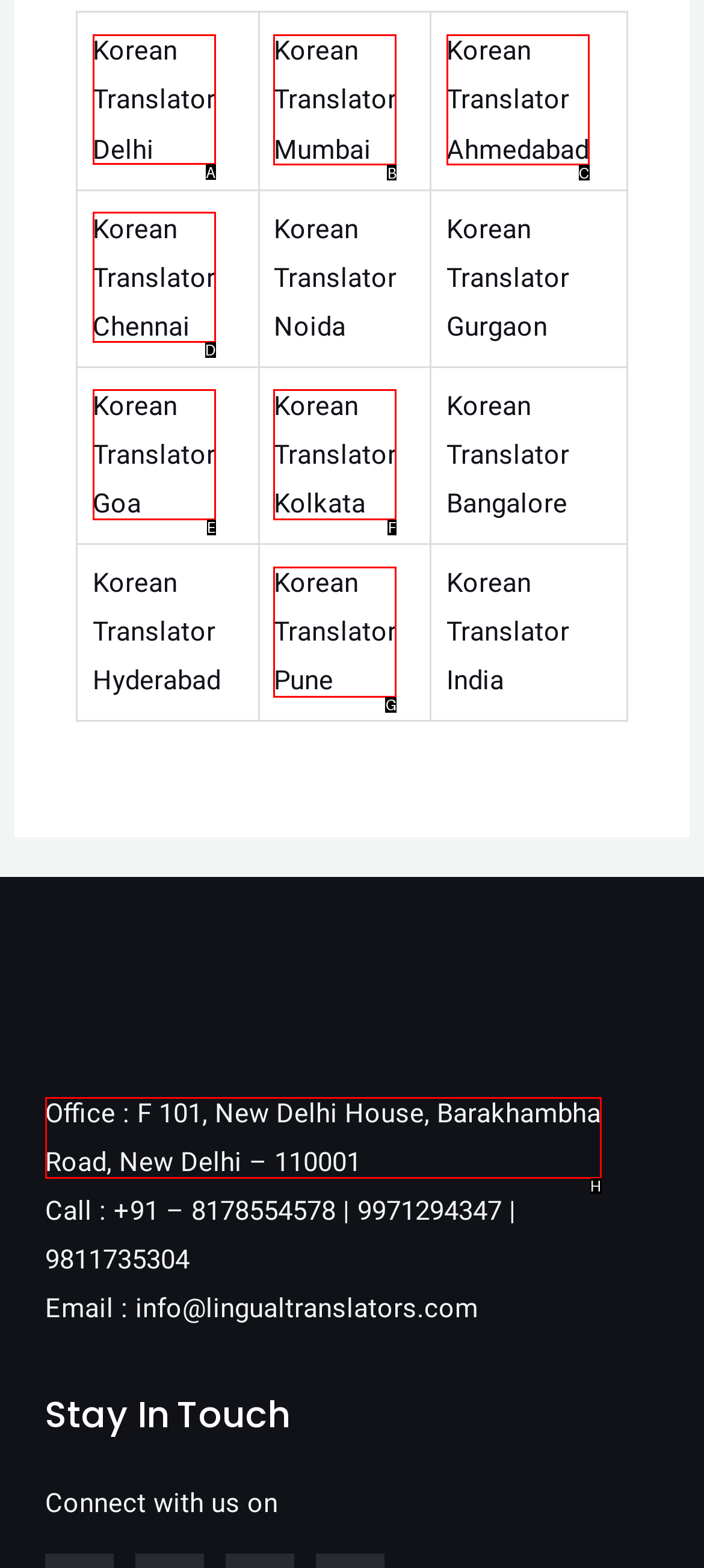Determine which HTML element I should select to execute the task: Click on Korean Translator Delhi
Reply with the corresponding option's letter from the given choices directly.

A